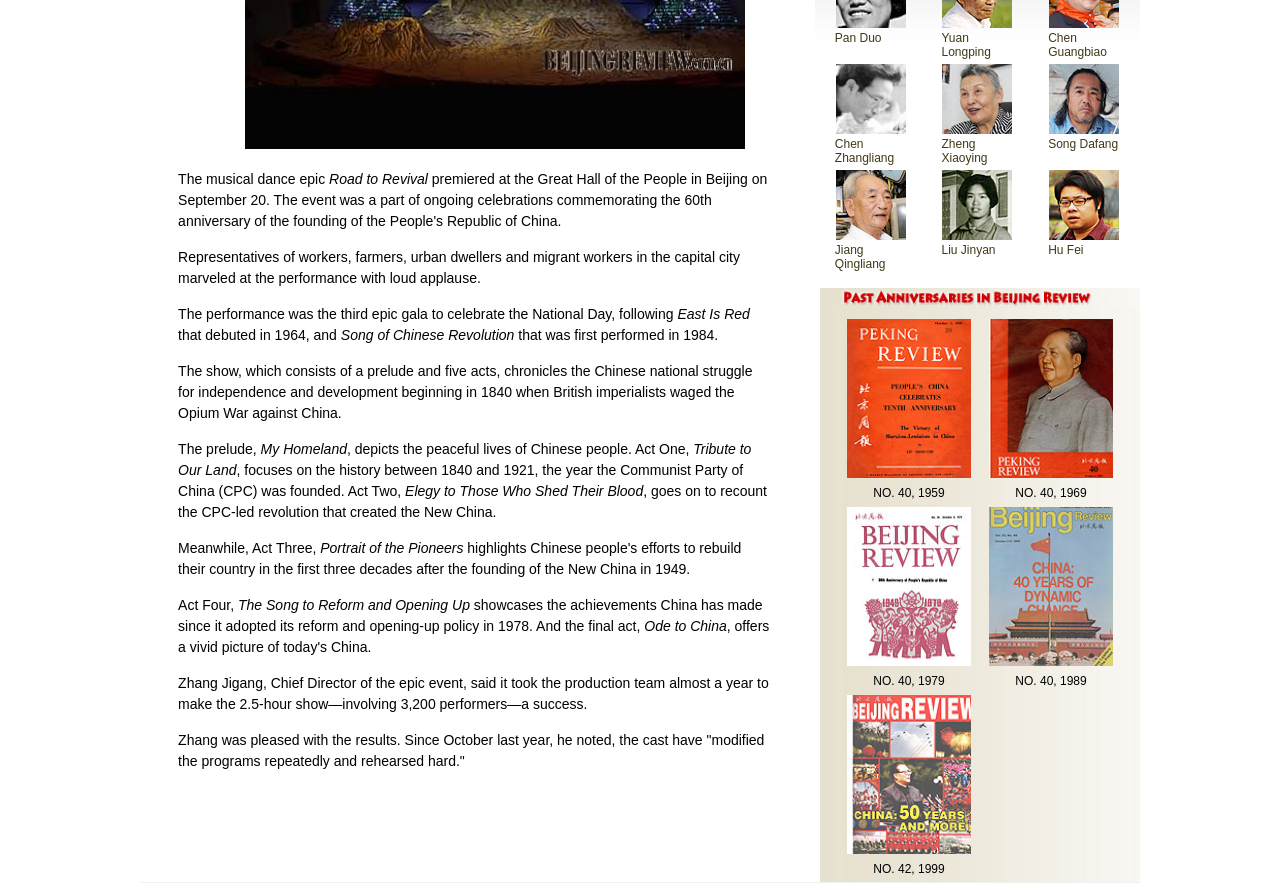Locate the bounding box for the described UI element: "NO. 42, 1999". Ensure the coordinates are four float numbers between 0 and 1, formatted as [left, top, right, bottom].

[0.682, 0.967, 0.738, 0.983]